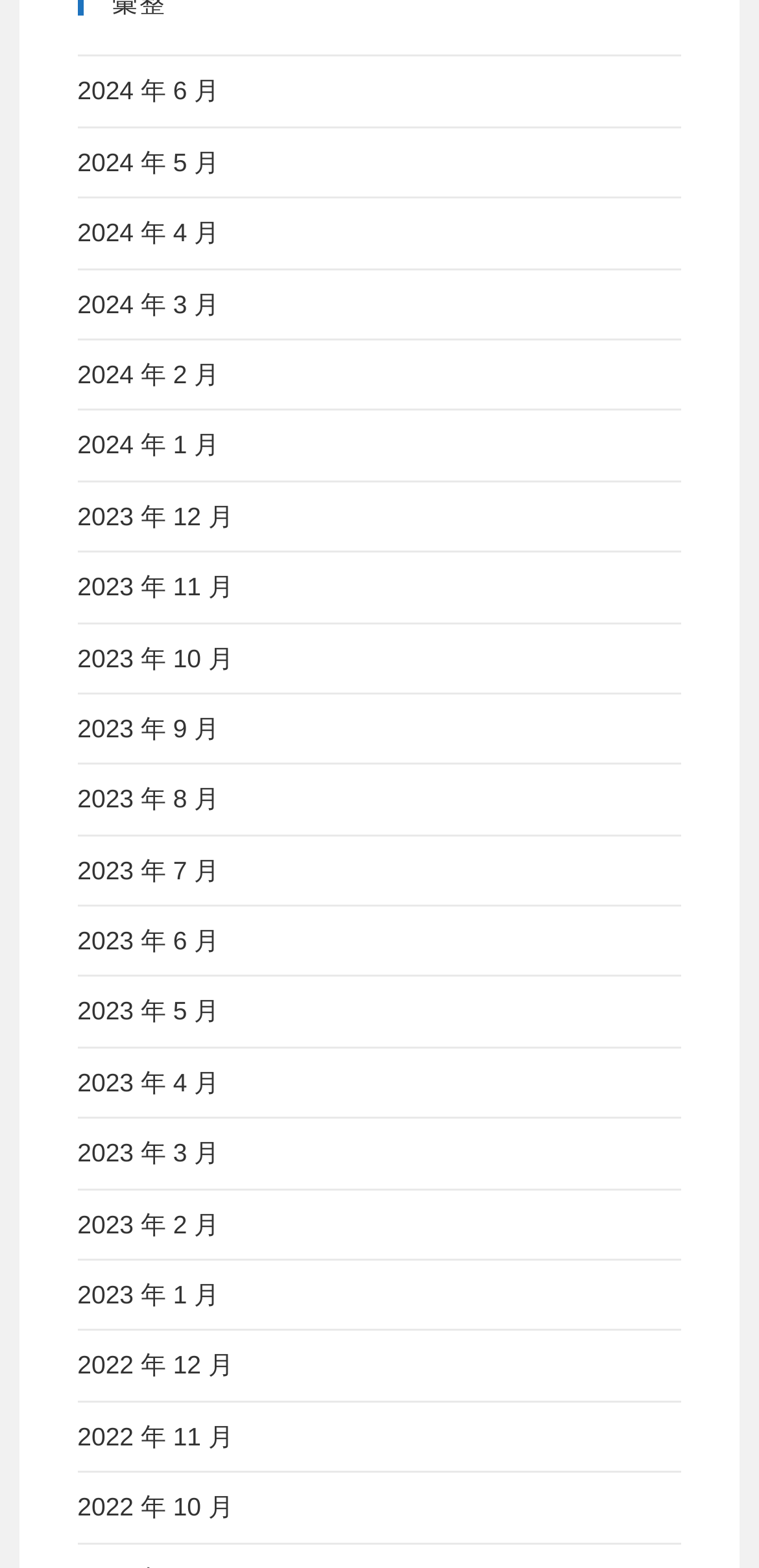Please answer the following question using a single word or phrase: 
What is the vertical position of '2023 年 7 月' relative to '2023 年 6 月'?

below